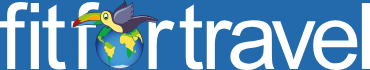What is the animal featured in the logo?
Please answer the question with as much detail as possible using the screenshot.

The caption clearly describes the logo as featuring a vibrant toucan in flight, which is a distinctive and recognizable bird species.